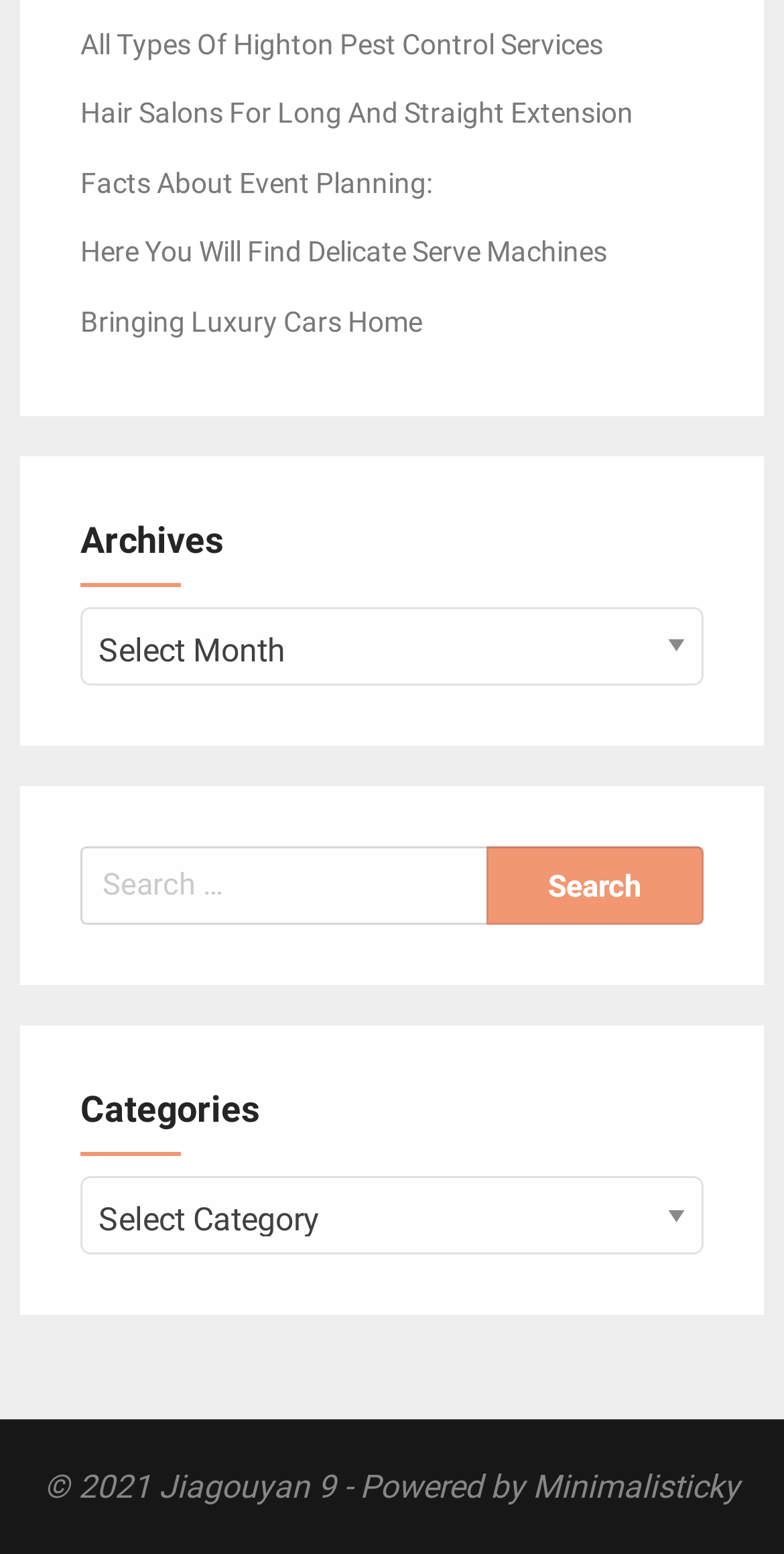Find the bounding box coordinates for the area you need to click to carry out the instruction: "Select a category". The coordinates should be four float numbers between 0 and 1, indicated as [left, top, right, bottom].

[0.103, 0.757, 0.897, 0.807]